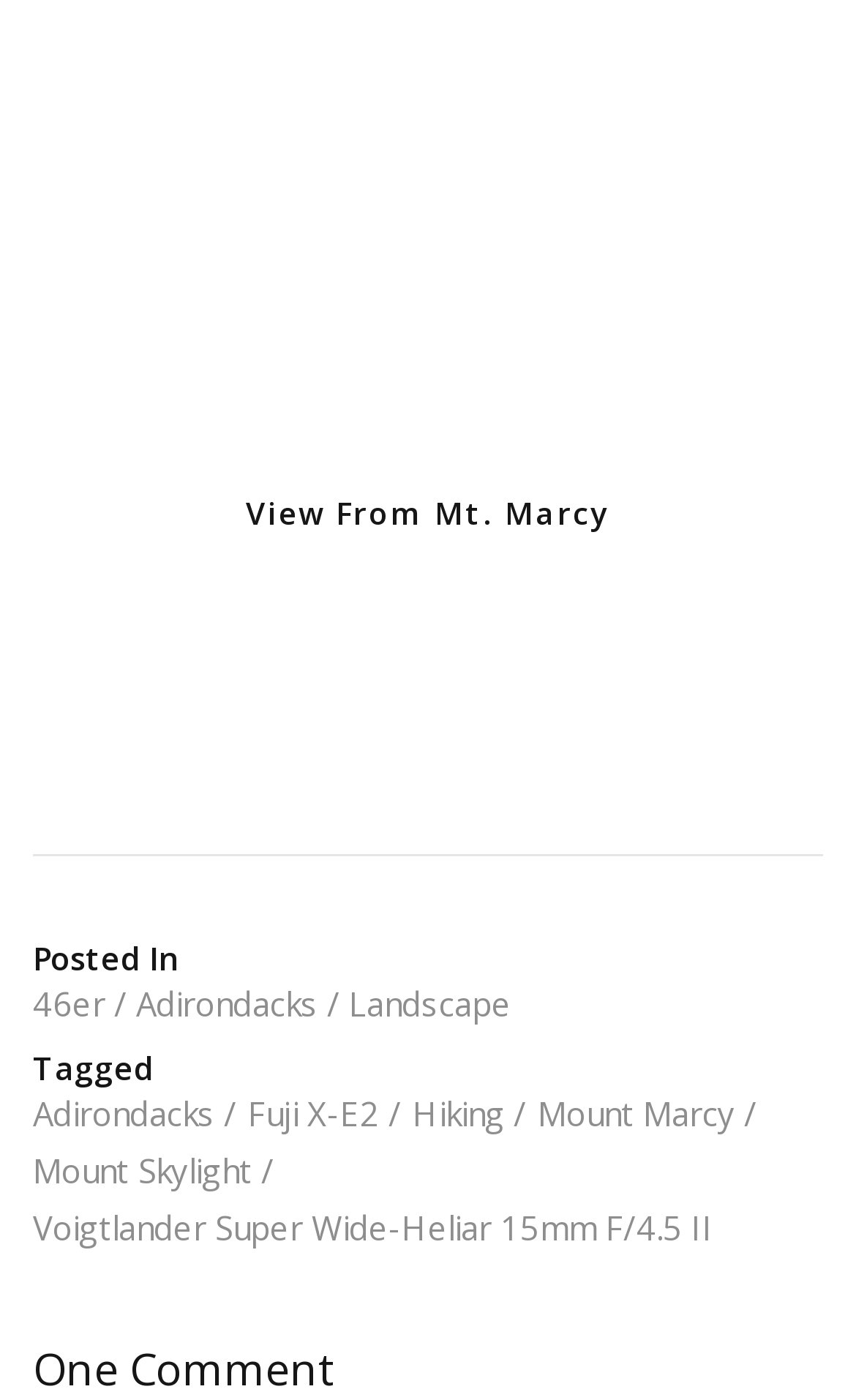How many links are in the footer?
Please provide a single word or phrase as your answer based on the image.

7